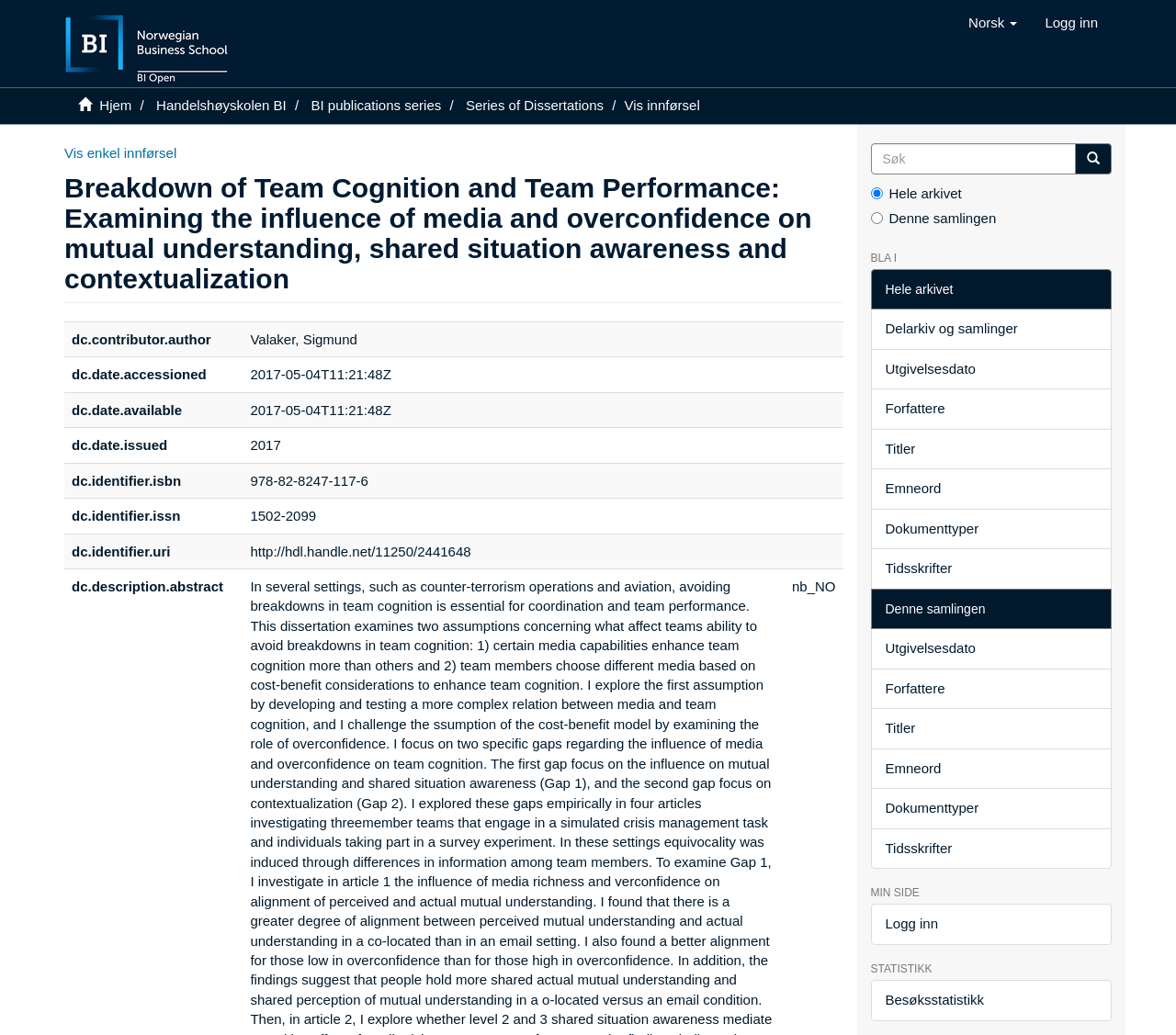Give a detailed explanation of the elements present on the webpage.

This webpage is about a research paper titled "Breakdown of Team Cognition and Team Performance: Examining the influence of media and overconfidence on mutual understanding, shared situation awareness and contextualization". 

At the top of the page, there are several links and a button. On the top left, there is a link to the homepage, followed by links to "Handelshøyskolen BI" and "BI publications series". On the top right, there are a button labeled "Norsk" and a link to "Logg inn". 

Below the top section, there is a heading with the title of the research paper. Underneath the heading, there is a table with several rows, each containing information about the paper, such as the author, date accessed, date available, date issued, ISBN, ISSN, and URI. 

On the right side of the page, there is a section with several links and radio buttons. The links are labeled "Delarkiv og samlinger", "Utgivelsesdato", "Forfattere", "Titler", "Emneord", "Dokumenttyper", and "Tidsskrifter". There are also two radio buttons, one labeled "Hele arkivet" and the other labeled "Denne samlingen". 

Further down on the right side, there are three headings: "BLA I", "MIN SIDE", and "STATISTIKK". Under each heading, there are links to related pages.